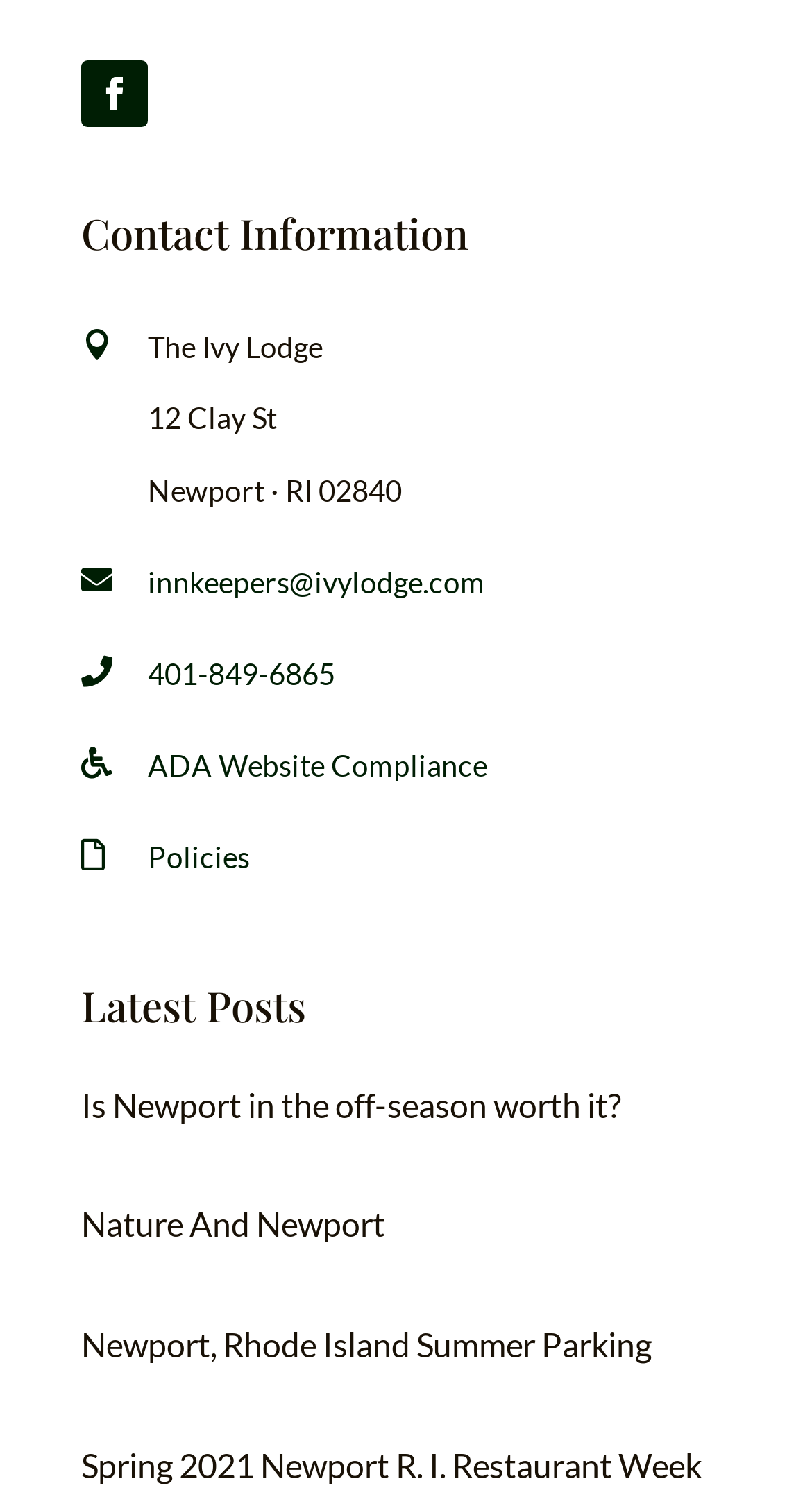Determine the bounding box coordinates of the clickable element to complete this instruction: "Call the hotel". Provide the coordinates in the format of four float numbers between 0 and 1, [left, top, right, bottom].

[0.182, 0.435, 0.413, 0.459]